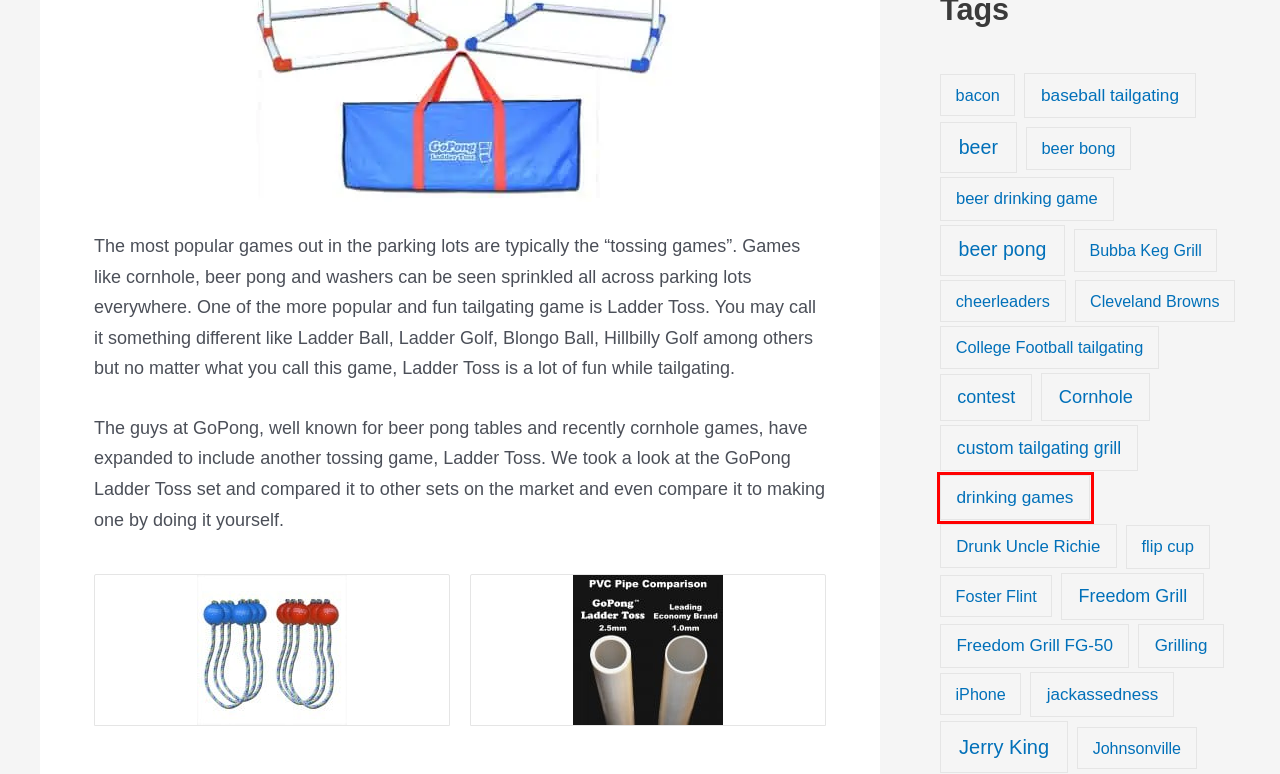You are given a webpage screenshot where a red bounding box highlights an element. Determine the most fitting webpage description for the new page that loads after clicking the element within the red bounding box. Here are the candidates:
A. iPhone | Tailgating Ideas
B. baseball tailgating | Tailgating Ideas
C. beer pong | Tailgating Ideas
D. bacon | Tailgating Ideas
E. beer bong | Tailgating Ideas
F. Jerry King | Tailgating Ideas
G. contest | Tailgating Ideas
H. drinking games | Tailgating Ideas

H